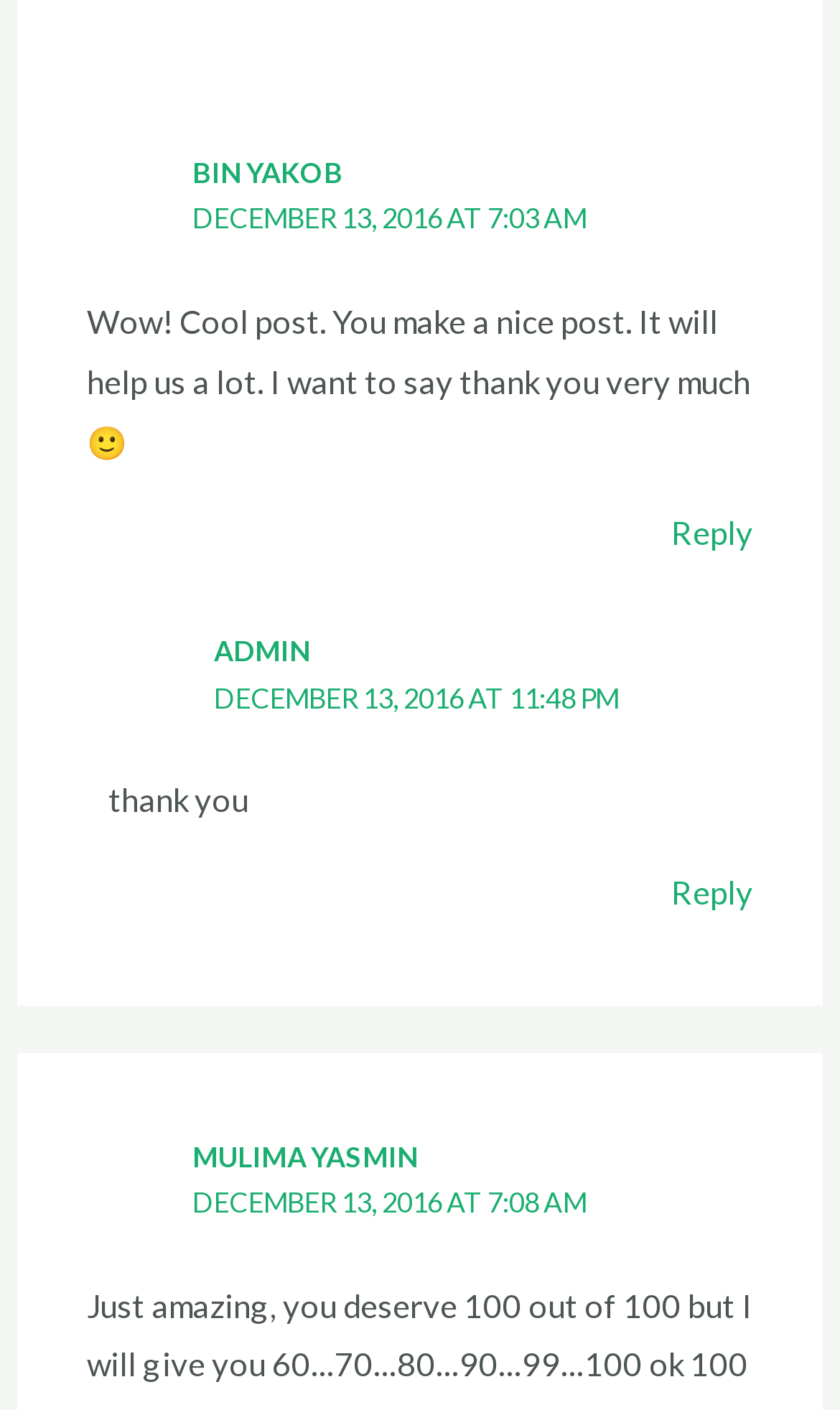How many comments are there?
Based on the image, provide a one-word or brief-phrase response.

3